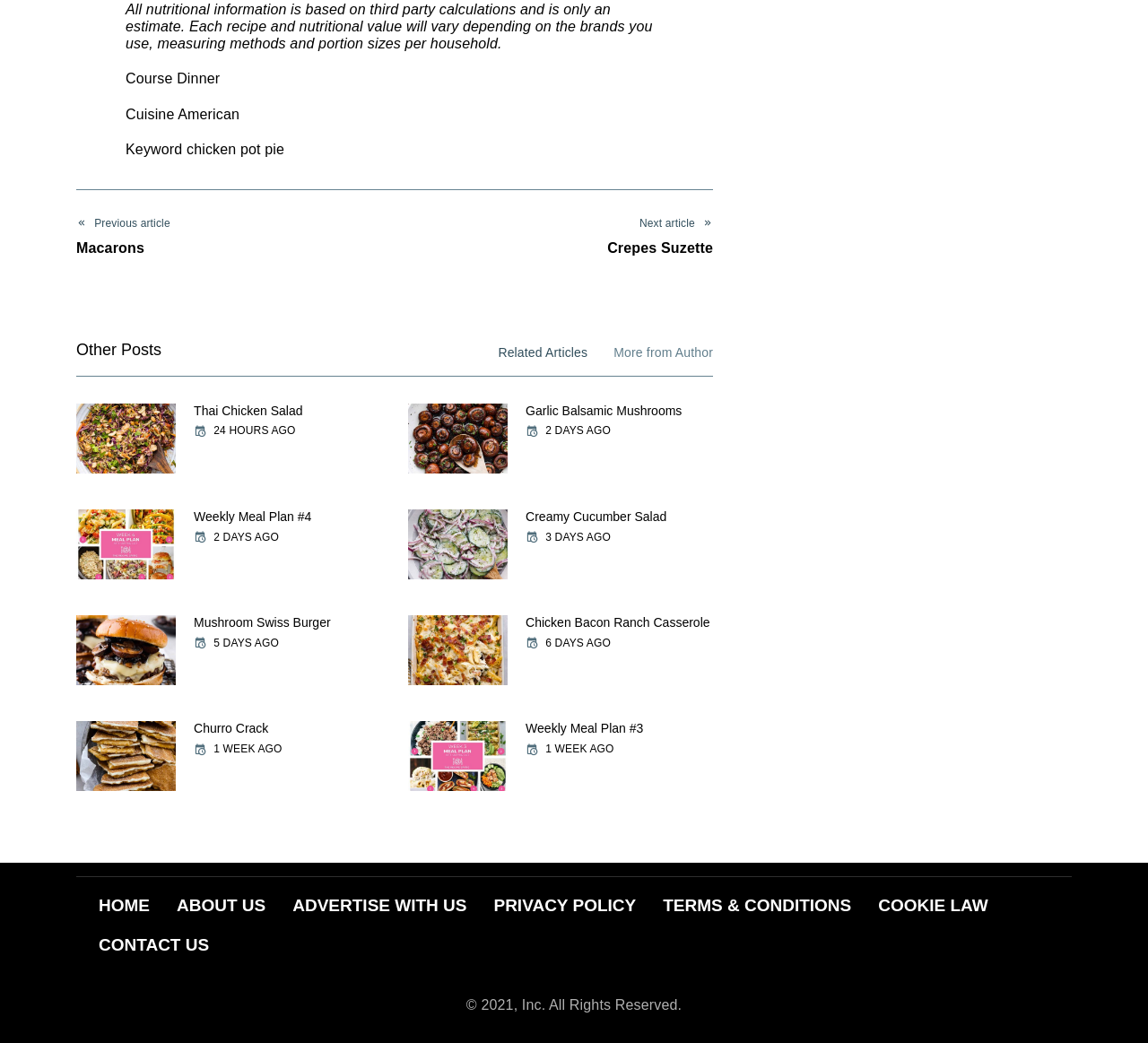Determine the bounding box coordinates for the UI element matching this description: "Weekly Meal Plan #3".

[0.458, 0.691, 0.56, 0.705]